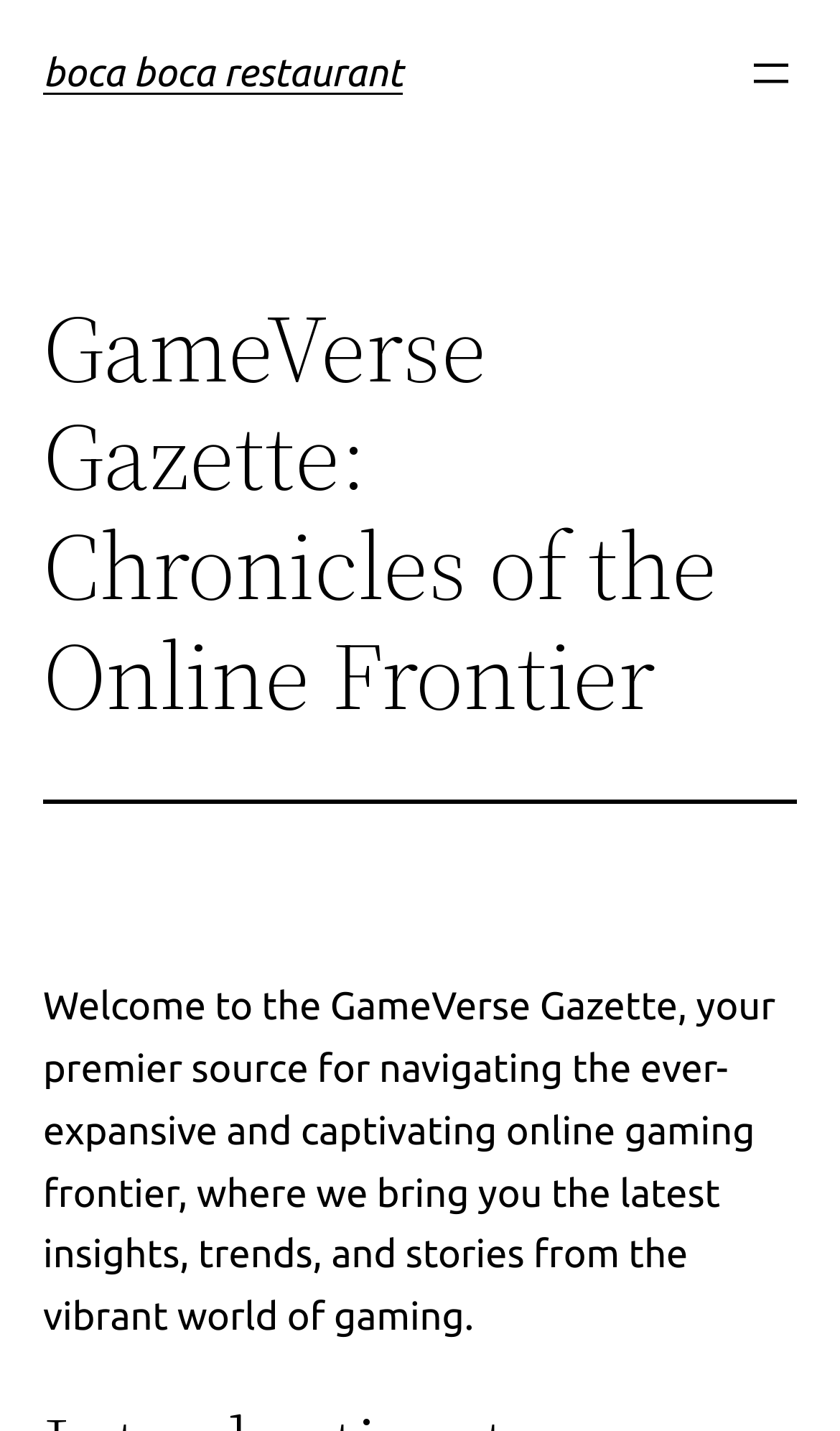Identify the bounding box of the UI element described as follows: "boca boca restaurant". Provide the coordinates as four float numbers in the range of 0 to 1 [left, top, right, bottom].

[0.051, 0.036, 0.48, 0.066]